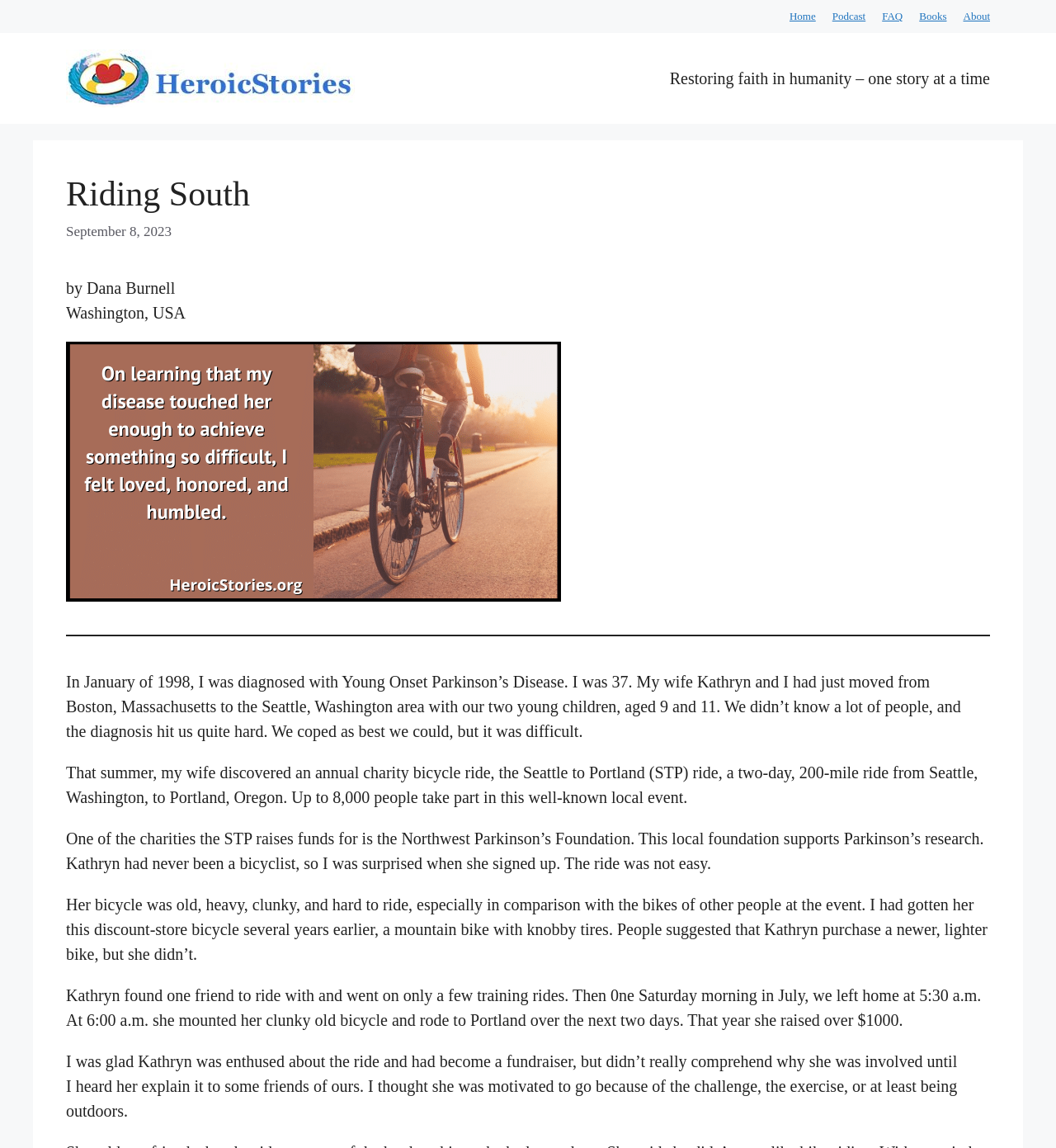Utilize the details in the image to give a detailed response to the question: How much money did Kathryn raise in the first year of the ride?

According to the story, Kathryn raised over $1000 in the first year of the ride, which was a significant amount considering she was a novice bicyclist.